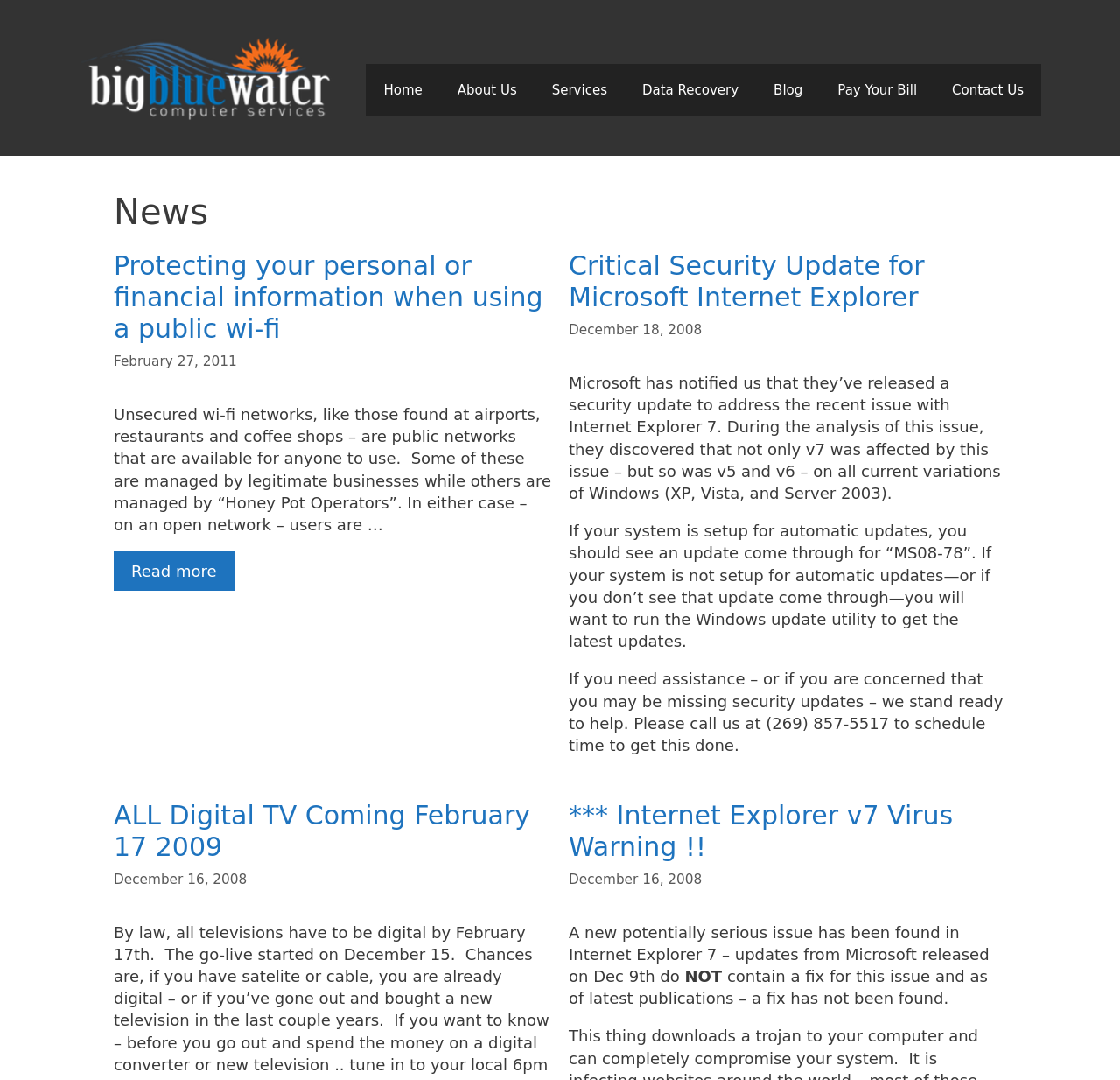Please determine the bounding box coordinates of the section I need to click to accomplish this instruction: "Click the 'Home' link".

[0.327, 0.059, 0.393, 0.108]